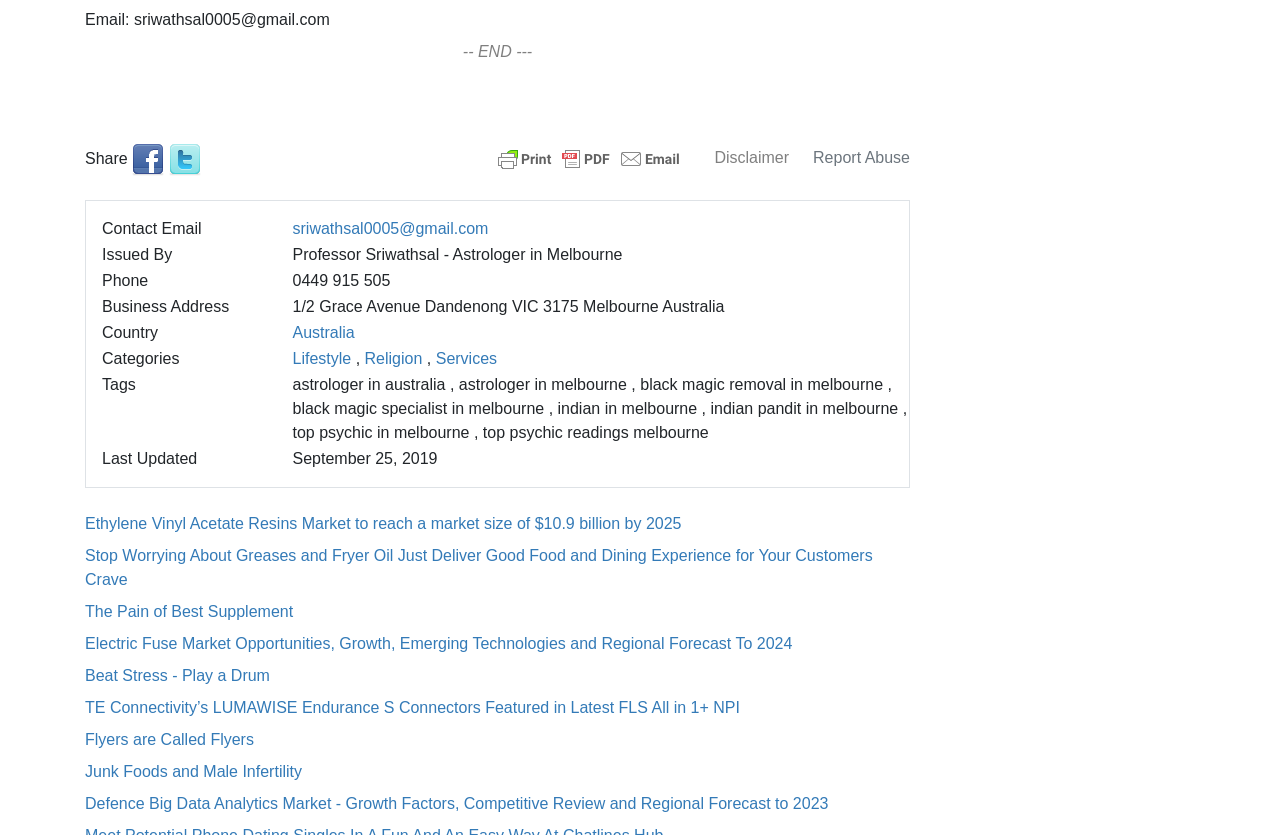Determine the bounding box coordinates of the clickable element necessary to fulfill the instruction: "Check Disclaimer". Provide the coordinates as four float numbers within the 0 to 1 range, i.e., [left, top, right, bottom].

[0.558, 0.179, 0.616, 0.199]